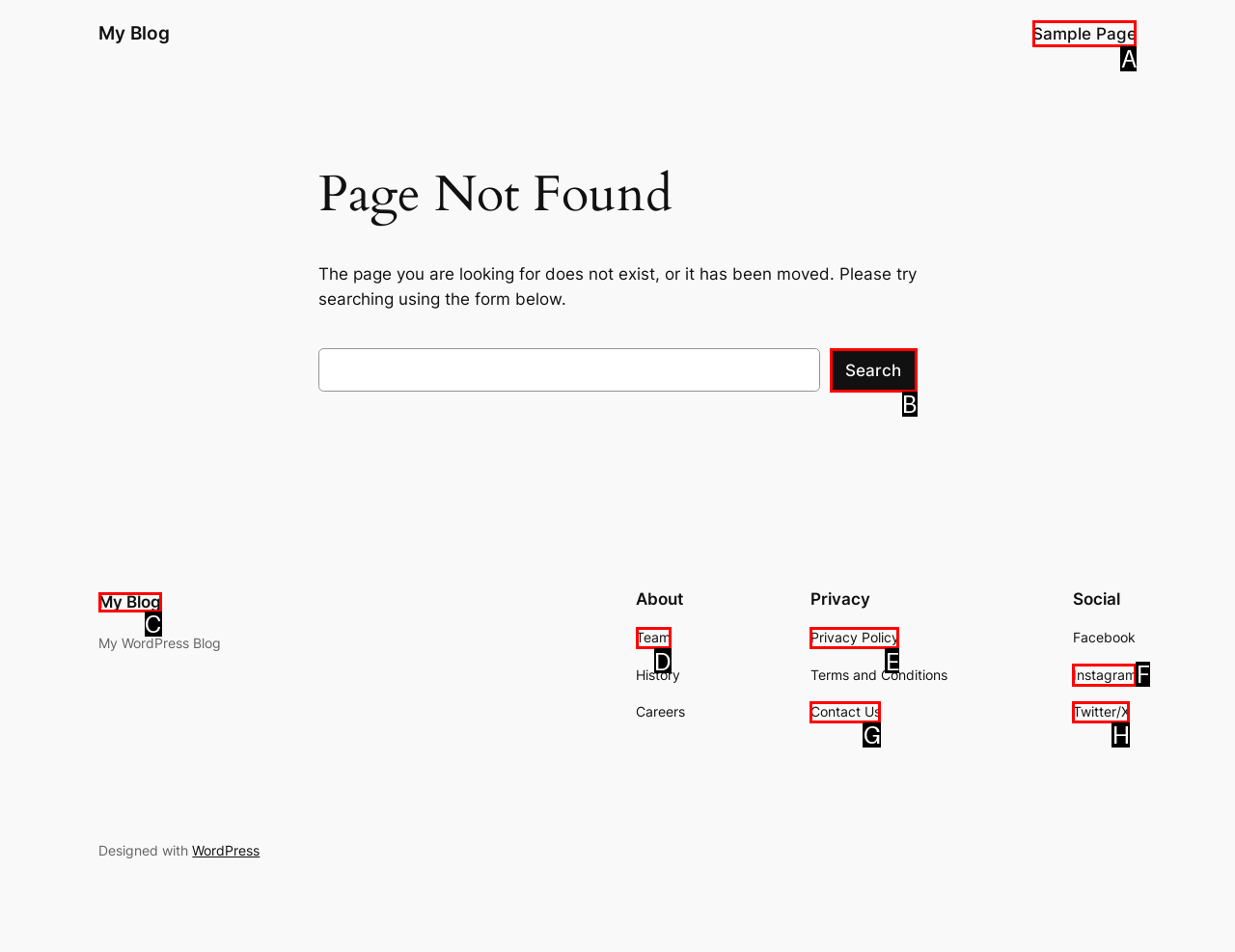Identify which lettered option to click to carry out the task: Visit the 'R bloggers Facebook page'. Provide the letter as your answer.

None